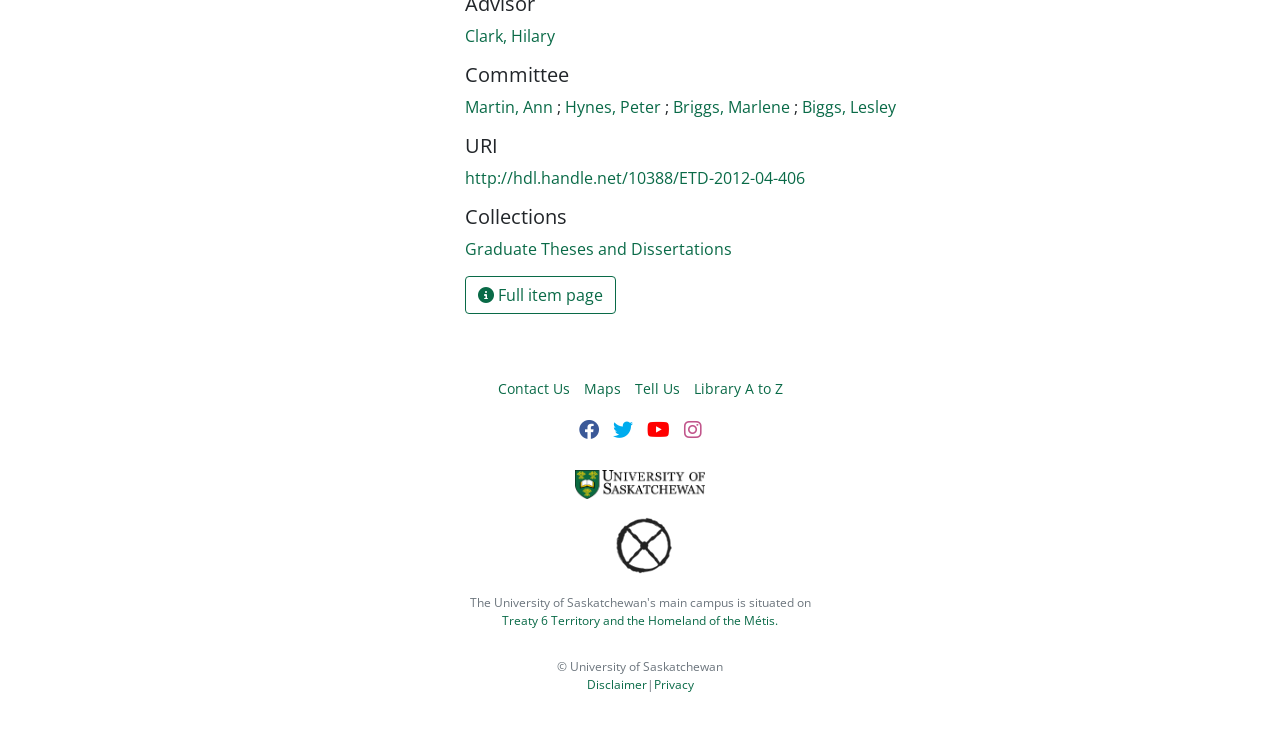Provide the bounding box coordinates, formatted as (top-left x, top-left y, bottom-right x, bottom-right y), with all values being floating point numbers between 0 and 1. Identify the bounding box of the UI element that matches the description: http://hdl.handle.net/10388/ETD-2012-04-406

[0.363, 0.225, 0.629, 0.254]